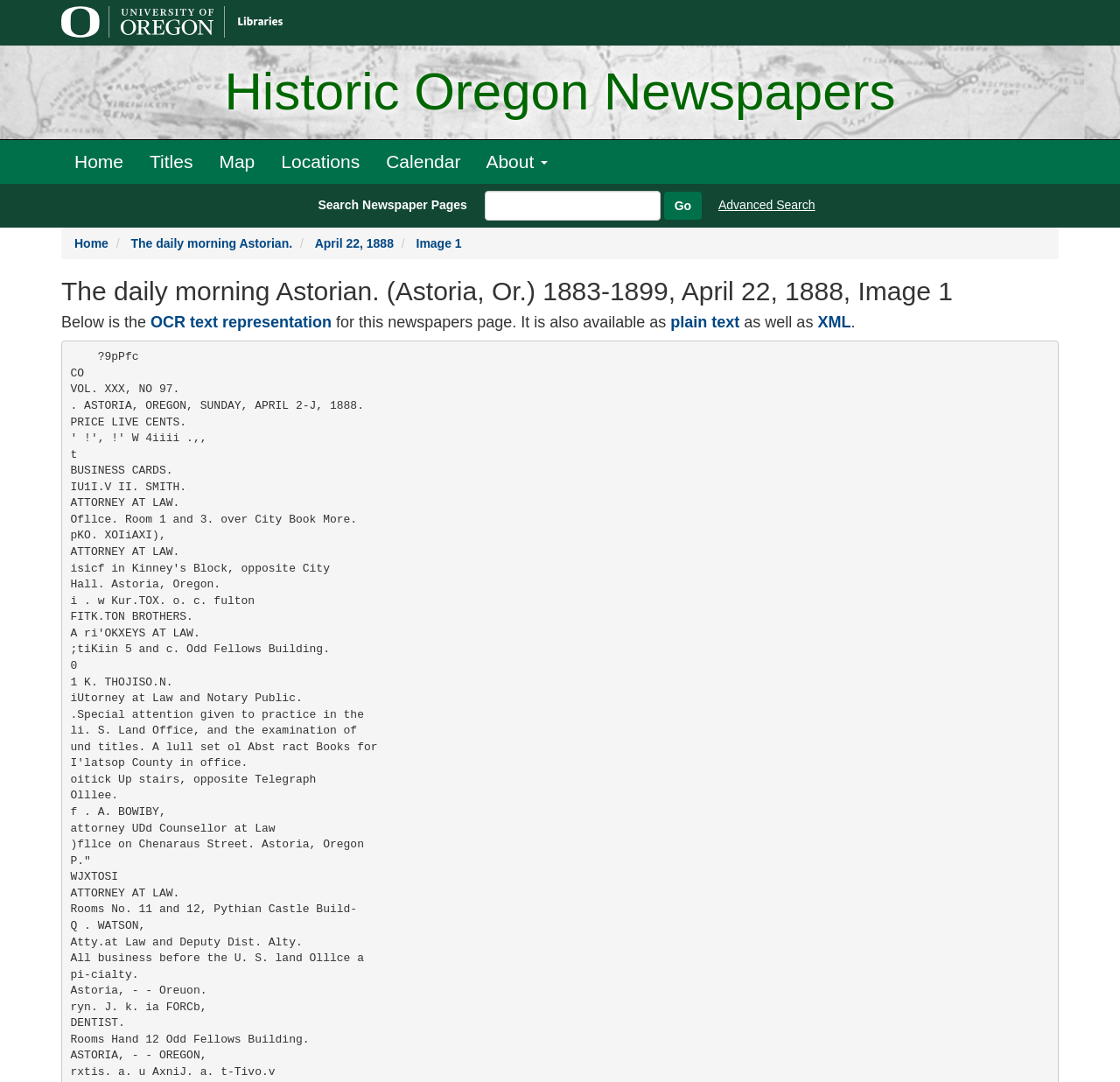Provide the bounding box coordinates of the section that needs to be clicked to accomplish the following instruction: "View Advanced Search."

[0.641, 0.183, 0.728, 0.196]